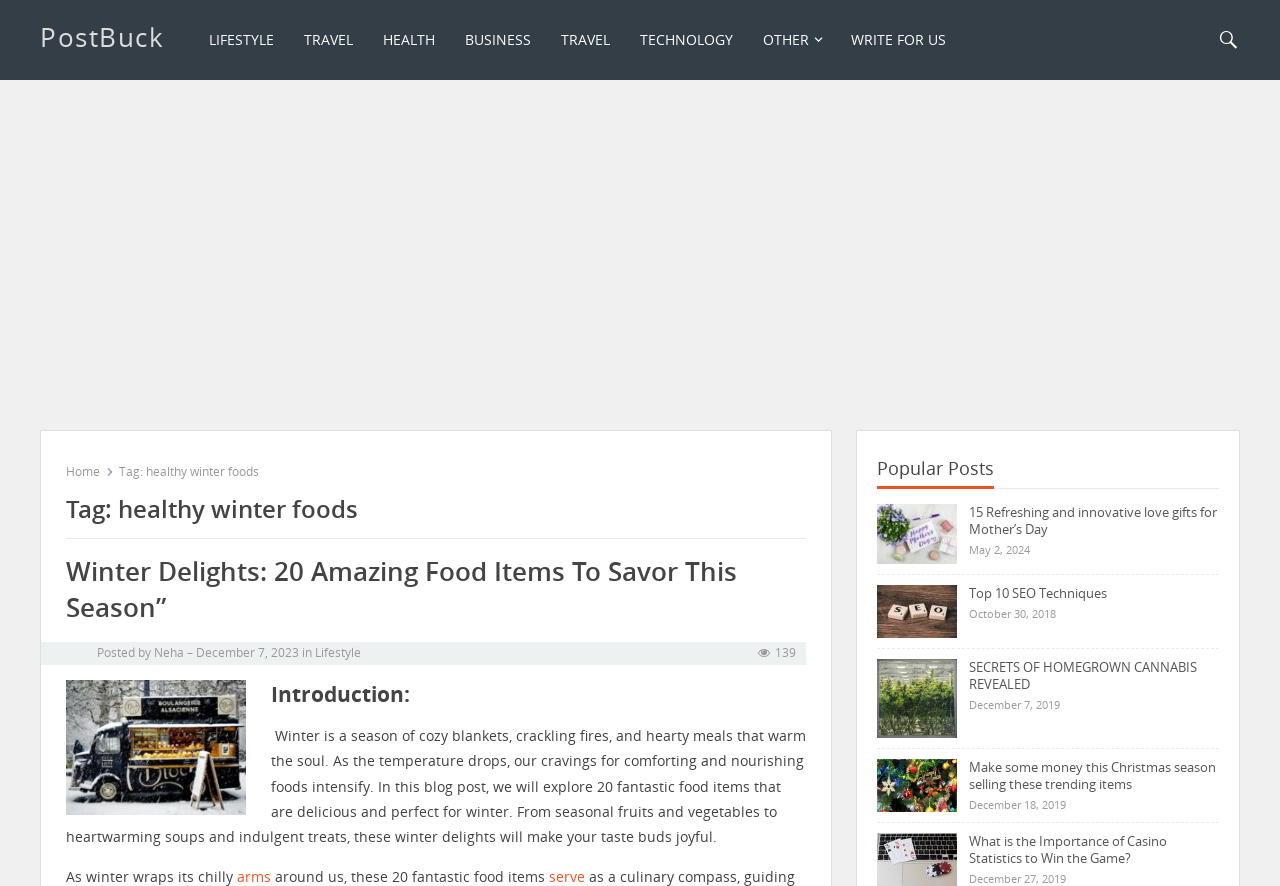What is the date of the blog post 'Winter Delights: 20 Amazing Food Items To Savor This Season'?
Using the image, provide a detailed and thorough answer to the question.

The date of the blog post can be found below the post title, next to the author's name.